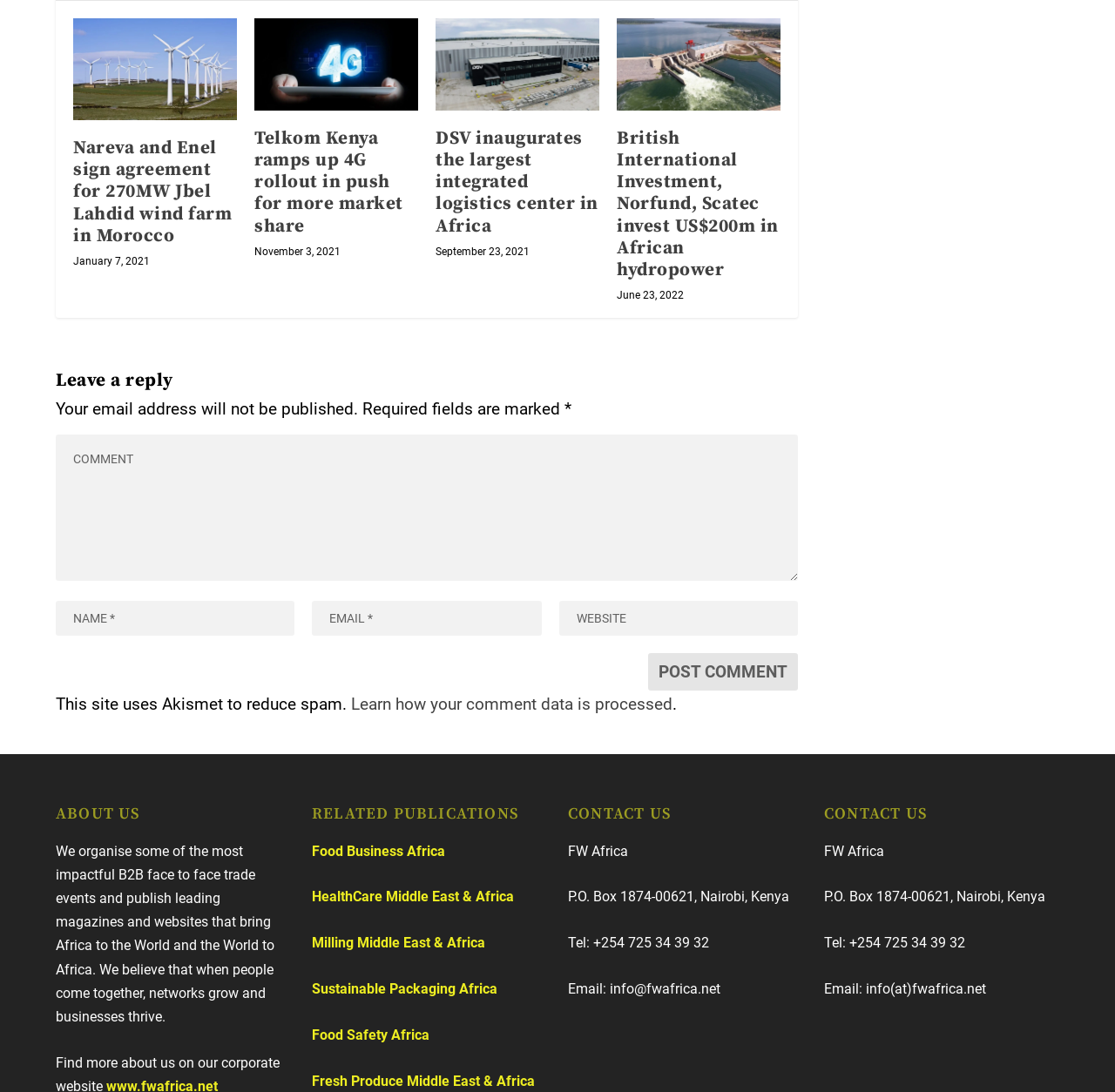Determine the bounding box coordinates for the clickable element to execute this instruction: "Click on the 'Nareva and Enel sign agreement for 270MW Jbel Lahdid wind farm in Morocco' link". Provide the coordinates as four float numbers between 0 and 1, i.e., [left, top, right, bottom].

[0.066, 0.103, 0.208, 0.204]